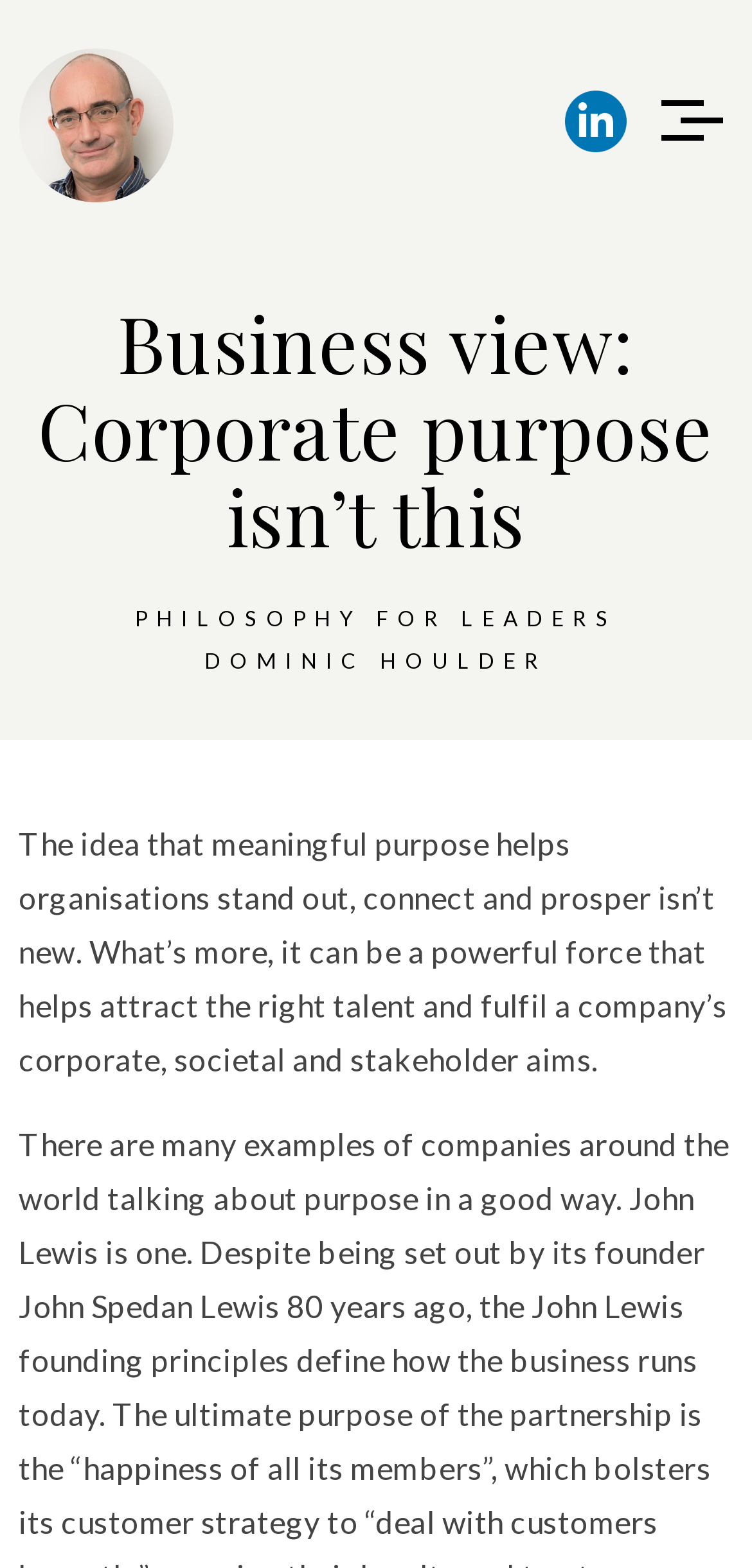What is the link related to?
Provide a detailed and extensive answer to the question.

The link element with the text 'PHILOSOPHY FOR LEADERS' suggests that the link is related to the topic of philosophy for leaders.